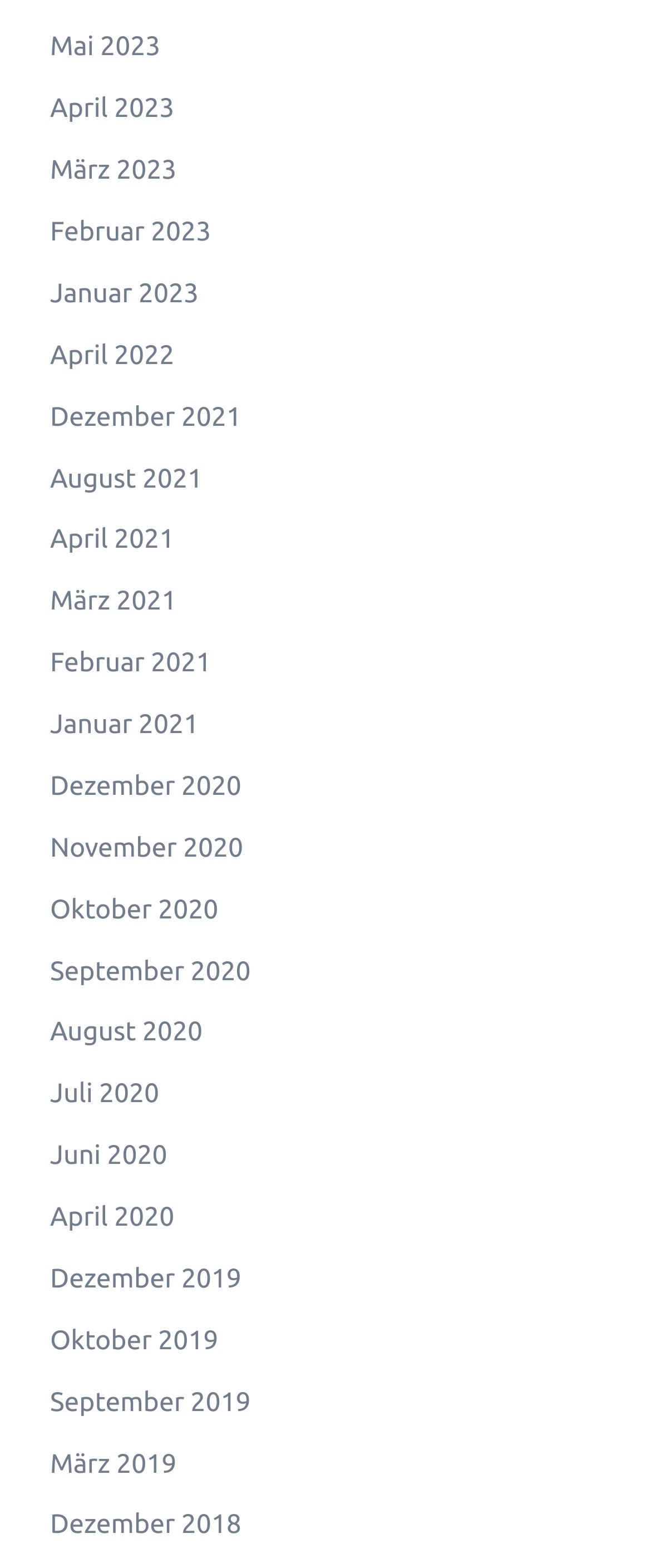Please locate the bounding box coordinates of the element's region that needs to be clicked to follow the instruction: "View April 2022". The bounding box coordinates should be provided as four float numbers between 0 and 1, i.e., [left, top, right, bottom].

[0.077, 0.217, 0.268, 0.236]